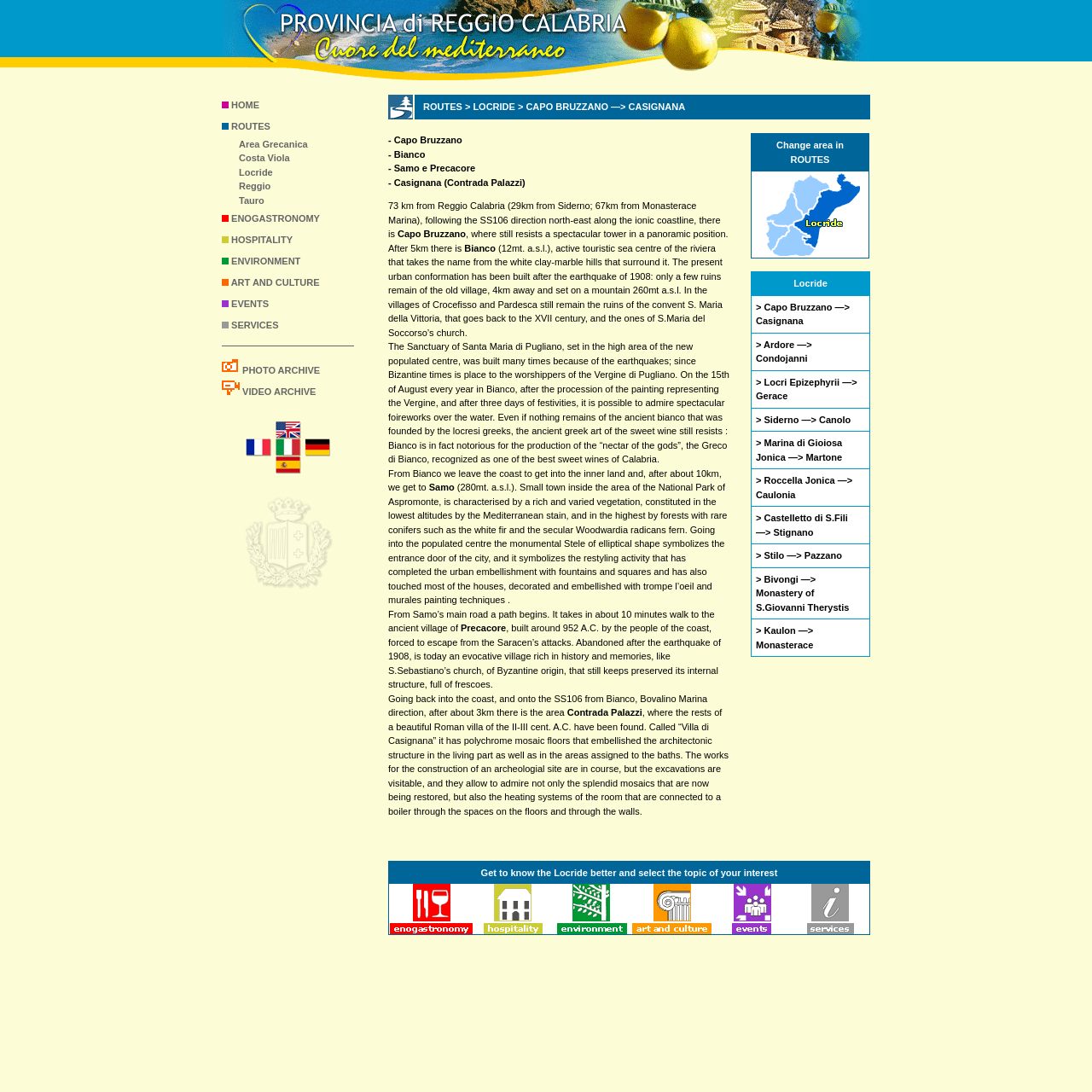From the details in the image, provide a thorough response to the question: What is the purpose of the separator in the 'HOME ROUTES' section?

The separator in the 'HOME ROUTES' section is used to visually separate the items in the list, making it easier to distinguish between them.